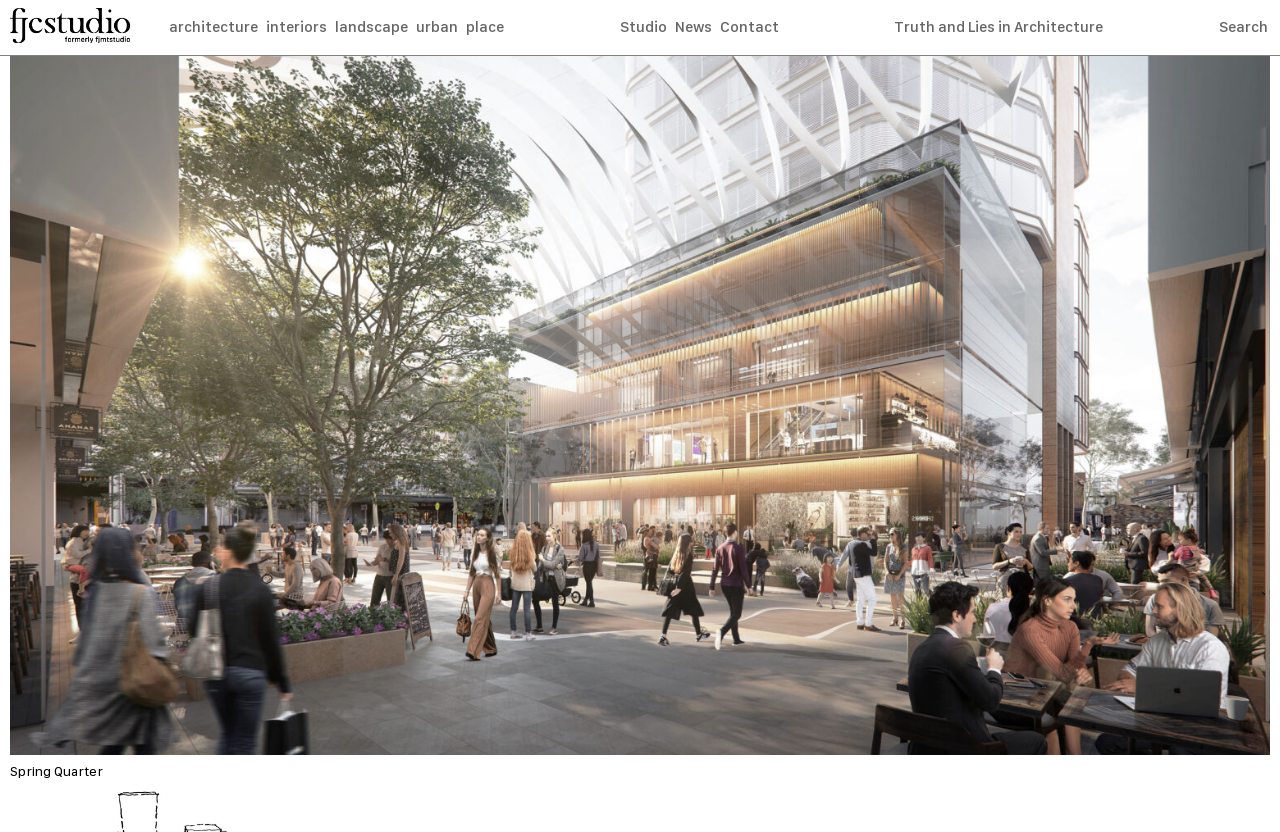Provide a comprehensive caption for the webpage.

The webpage is about Spring Quarter, a development project located near Chatswood Station and Victoria Avenue. At the top of the page, there are nine navigation links, including "fjcstudio", "architecture", "interiors", "landscape", "urban", "place", "Studio", "News", and "Contact", which are evenly spaced and aligned horizontally. 

Below the navigation links, there is a large heading that reads "Spring Quarter". This heading is centered and takes up most of the width of the page. 

On the top-right corner, there is a search function, consisting of a textbox and a button with an "X" icon. The search textbox is quite wide, taking up about half of the page's width.

There is no prominent image on the page, and the overall content is text-based.